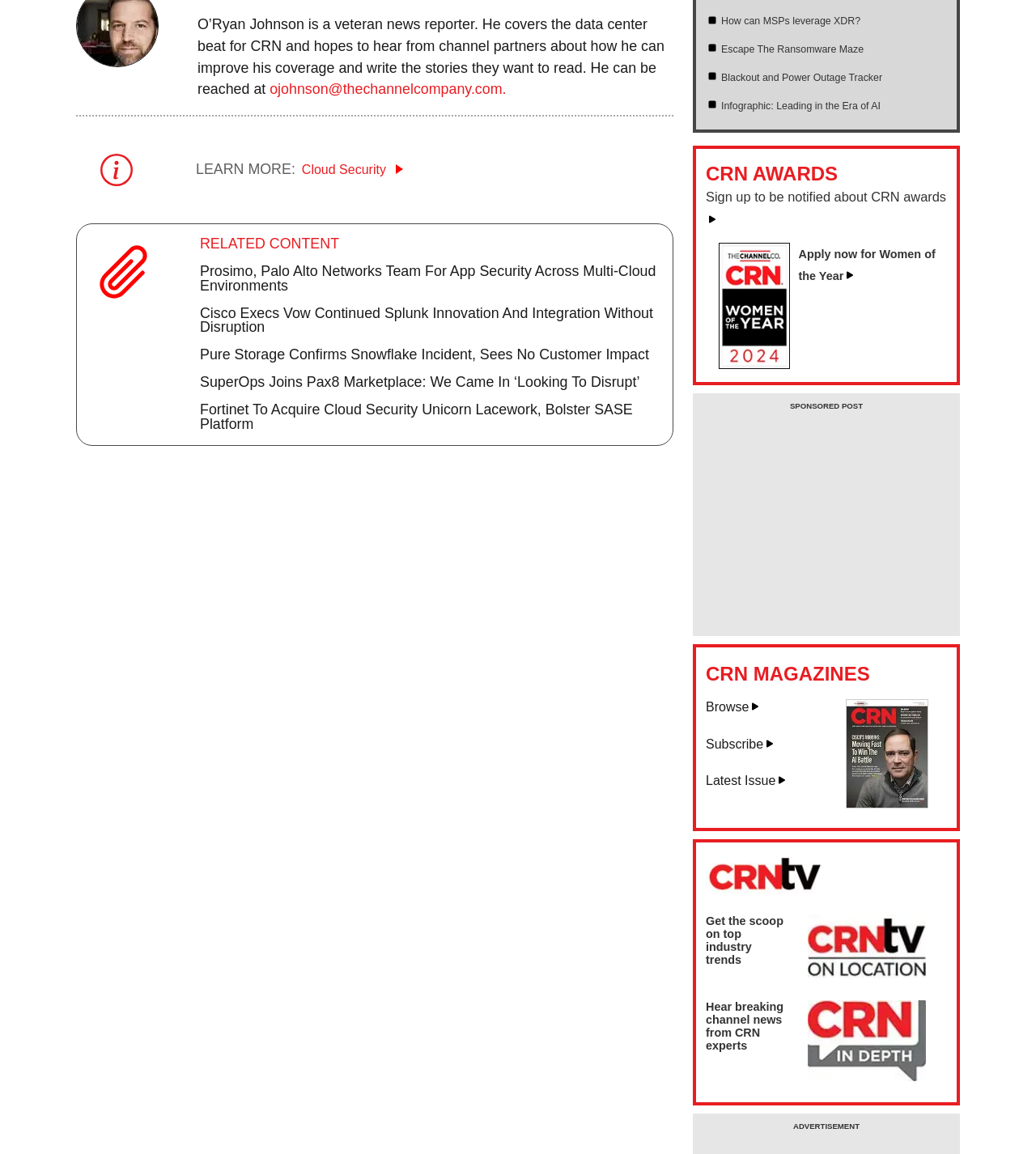Determine the bounding box coordinates for the clickable element required to fulfill the instruction: "Browse CRN magazines". Provide the coordinates as four float numbers between 0 and 1, i.e., [left, top, right, bottom].

[0.681, 0.609, 0.735, 0.622]